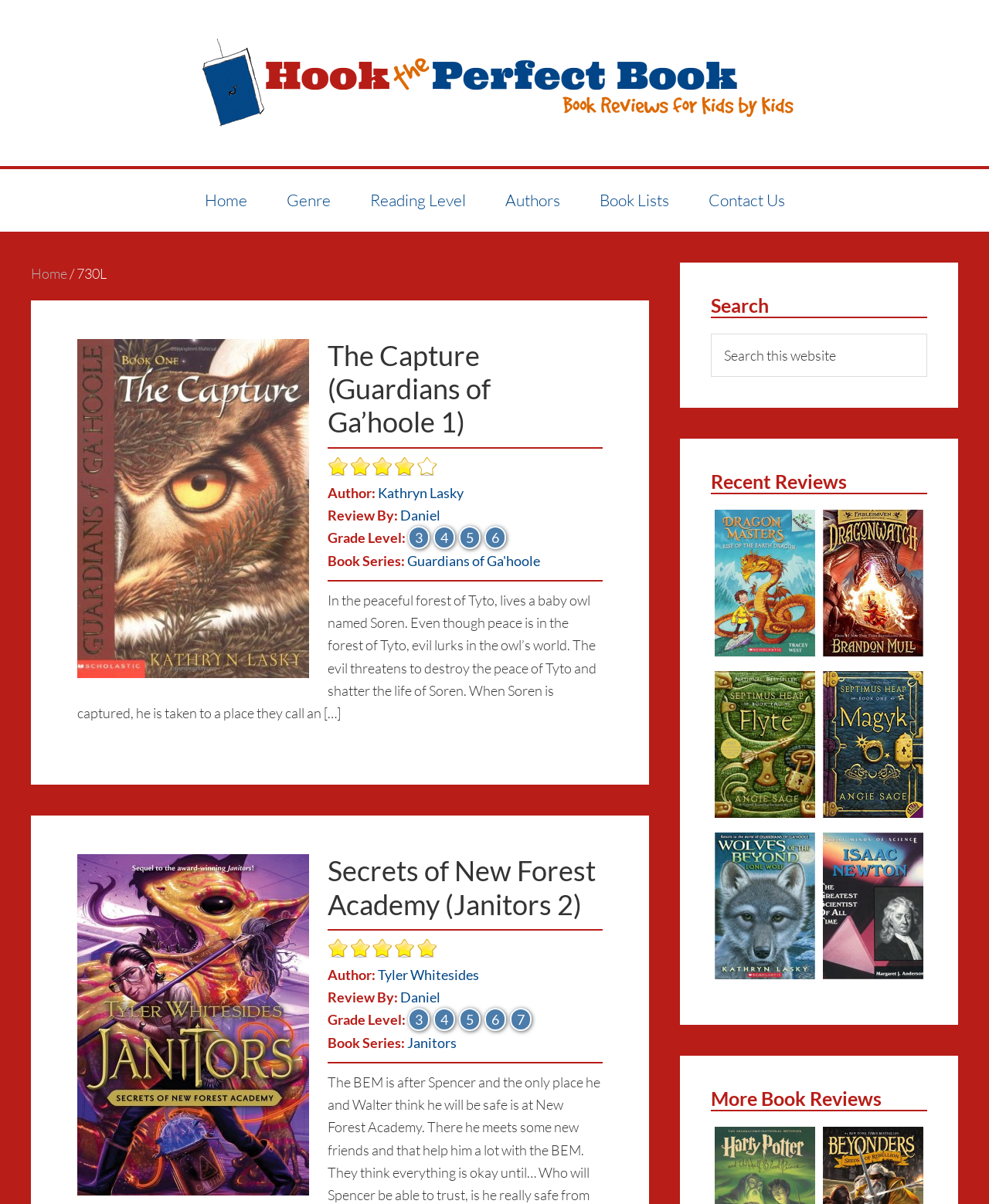Determine the bounding box coordinates of the clickable region to execute the instruction: "View more book reviews". The coordinates should be four float numbers between 0 and 1, denoted as [left, top, right, bottom].

[0.719, 0.902, 0.938, 0.923]